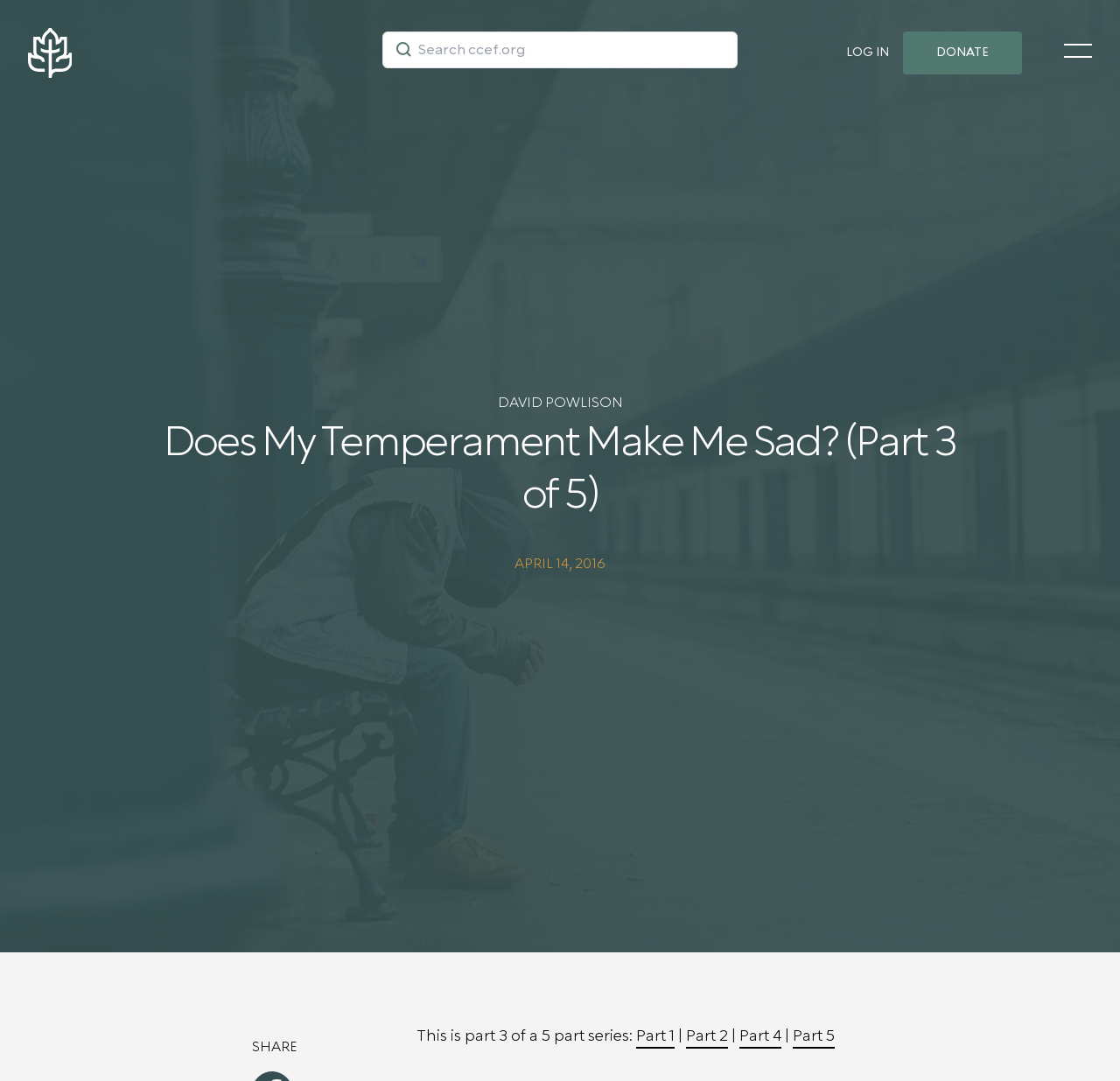What is the title or heading displayed on the webpage?

Does My Temperament Make Me Sad? (Part 3 of 5)